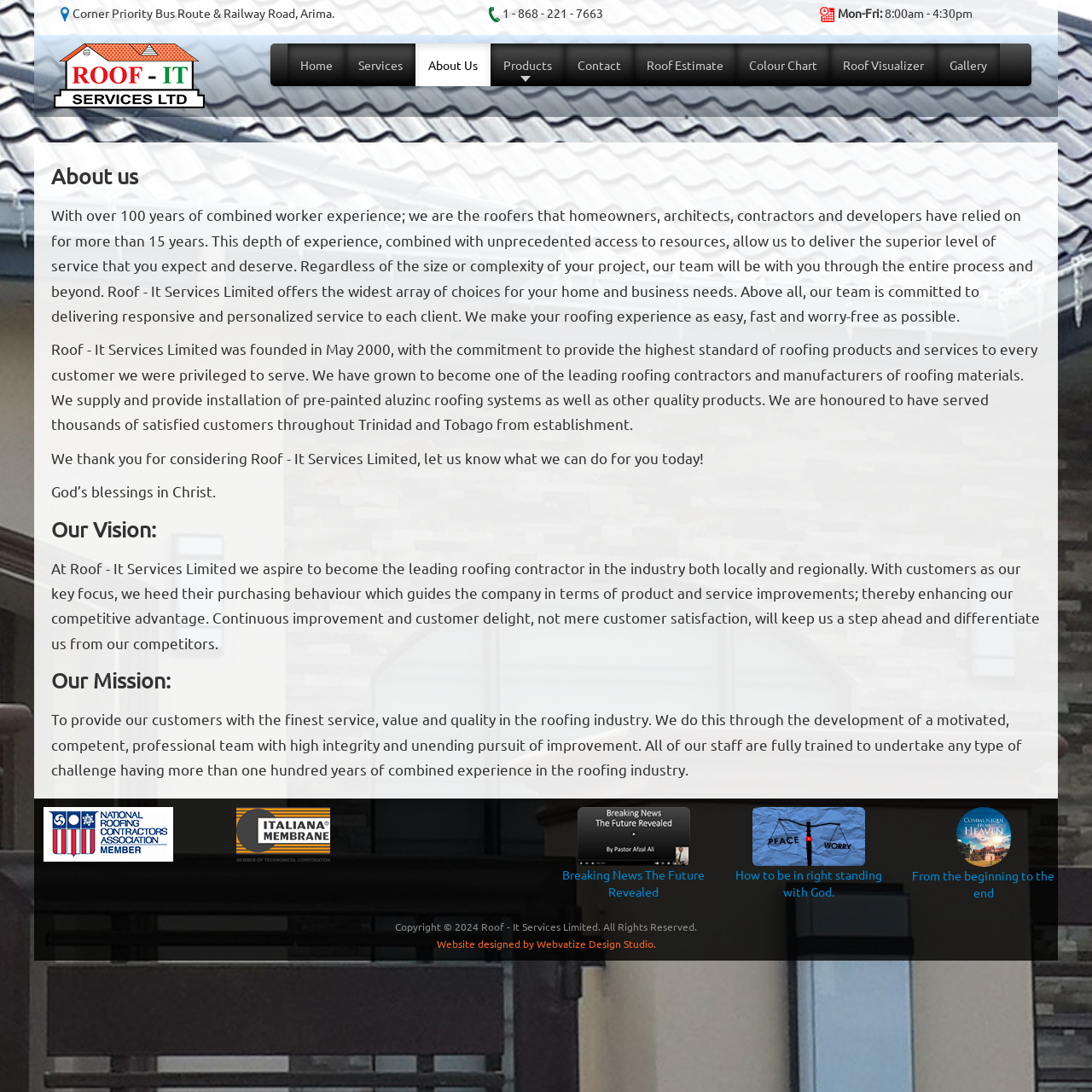What is the mission of Roof - It Services Limited?
With the help of the image, please provide a detailed response to the question.

I found the mission statement by looking at the heading element 'Our Mission:' and the corresponding static text element, which contains the company's mission statement.